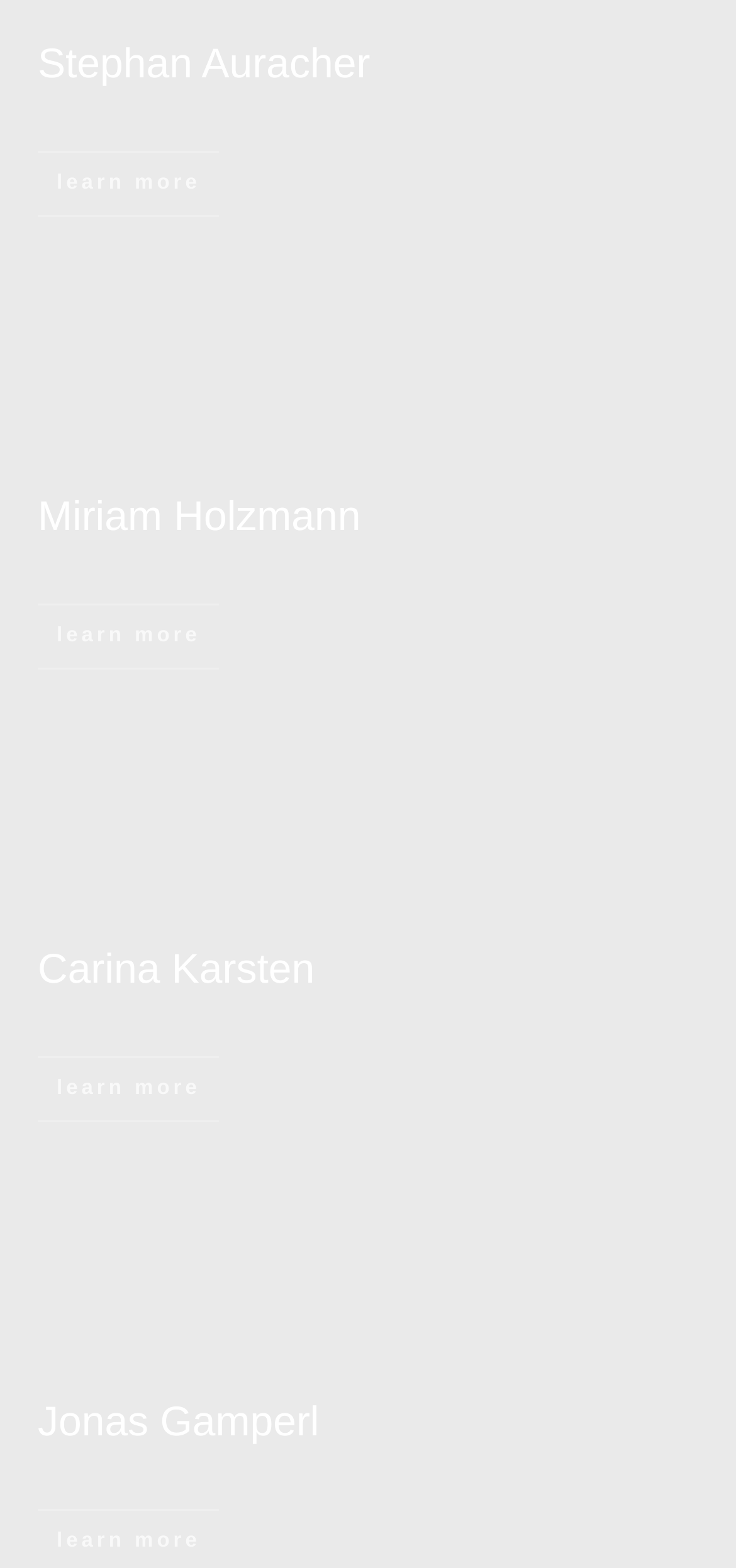Using the elements shown in the image, answer the question comprehensively: How many people are listed on this webpage?

There are four people listed on this webpage, which can be determined by counting the number of heading elements with names, such as Stephan Auracher, Miriam Holzmann, Carina Karsten, and Jonas Gamperl.